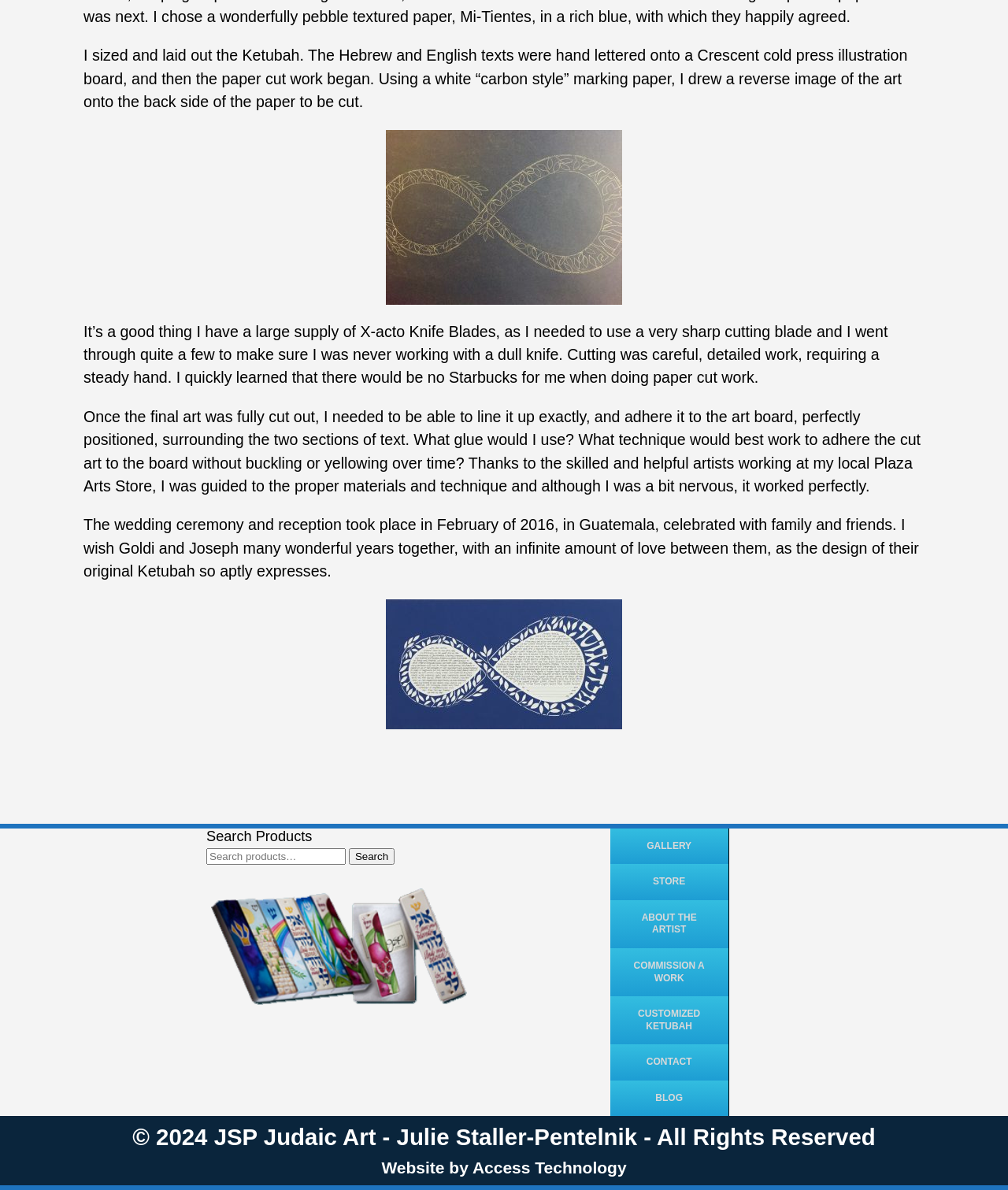Please find and report the bounding box coordinates of the element to click in order to perform the following action: "Visit the blog". The coordinates should be expressed as four float numbers between 0 and 1, in the format [left, top, right, bottom].

[0.605, 0.908, 0.722, 0.938]